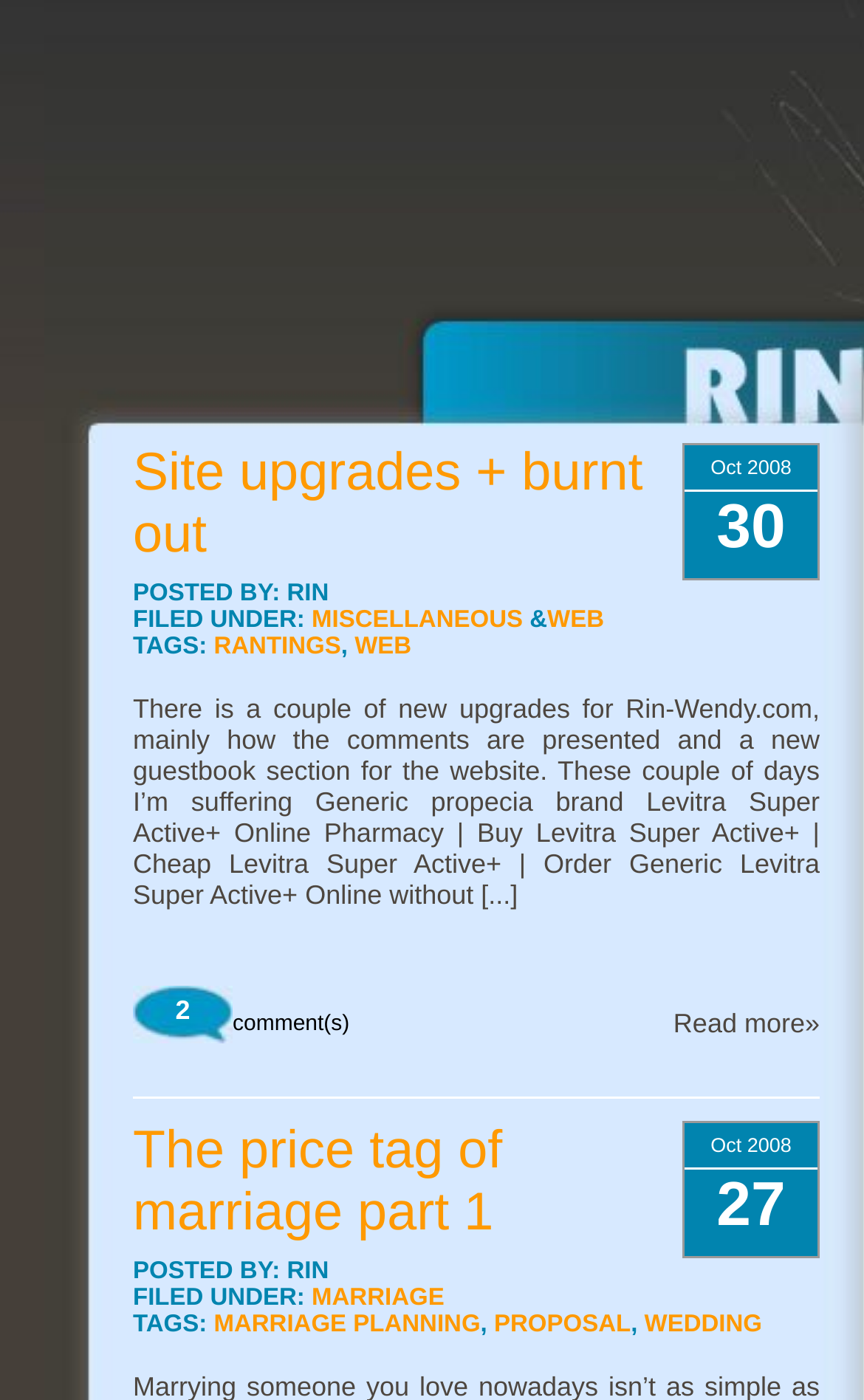What is the topic of the first post?
Use the image to give a comprehensive and detailed response to the question.

I read the content of the first post and found that it is about site upgrades, specifically how comments are presented and a new guestbook section.